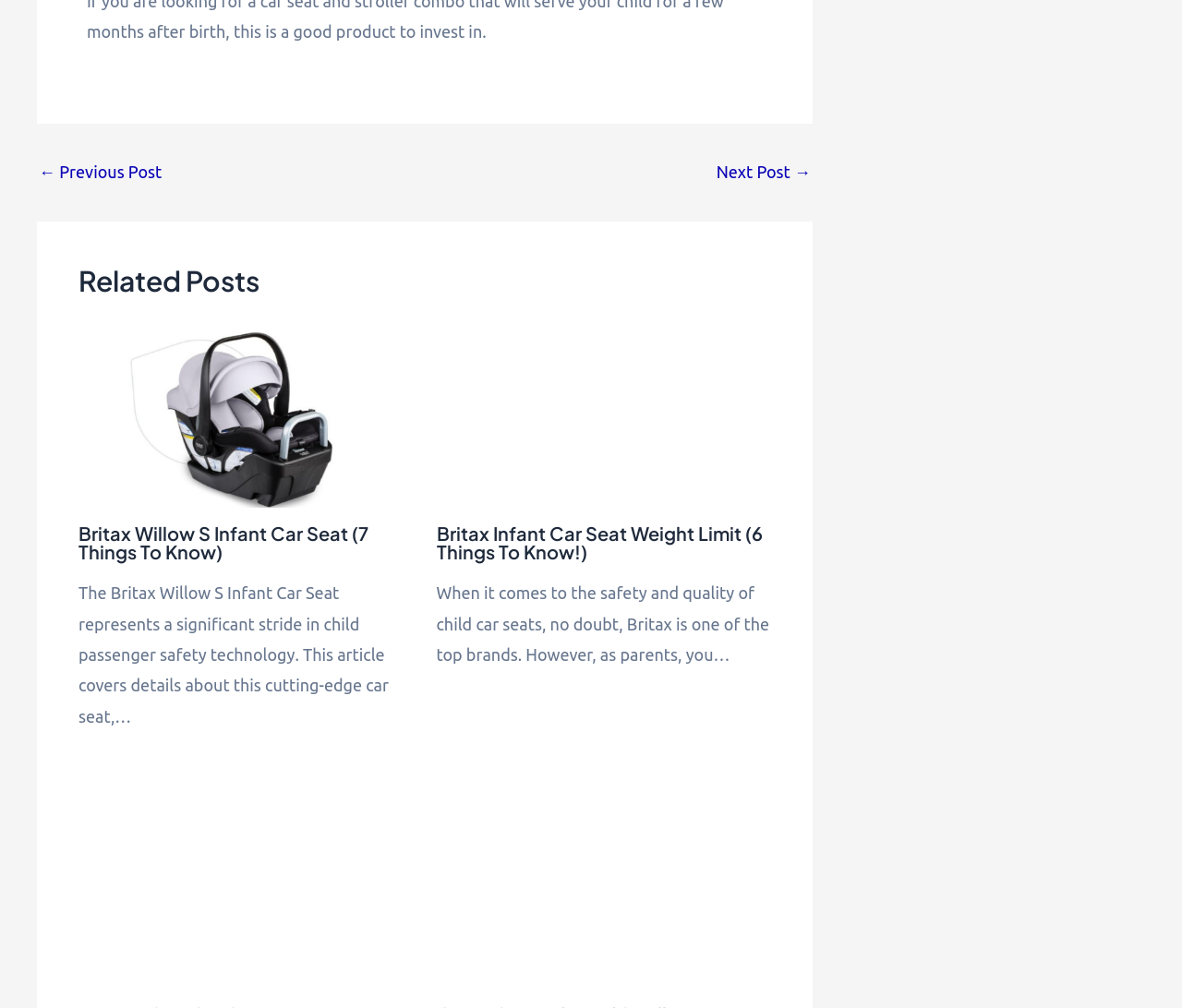What is the content of the second related post?
Using the picture, provide a one-word or short phrase answer.

Britax Infant Car Seat Weight Limit